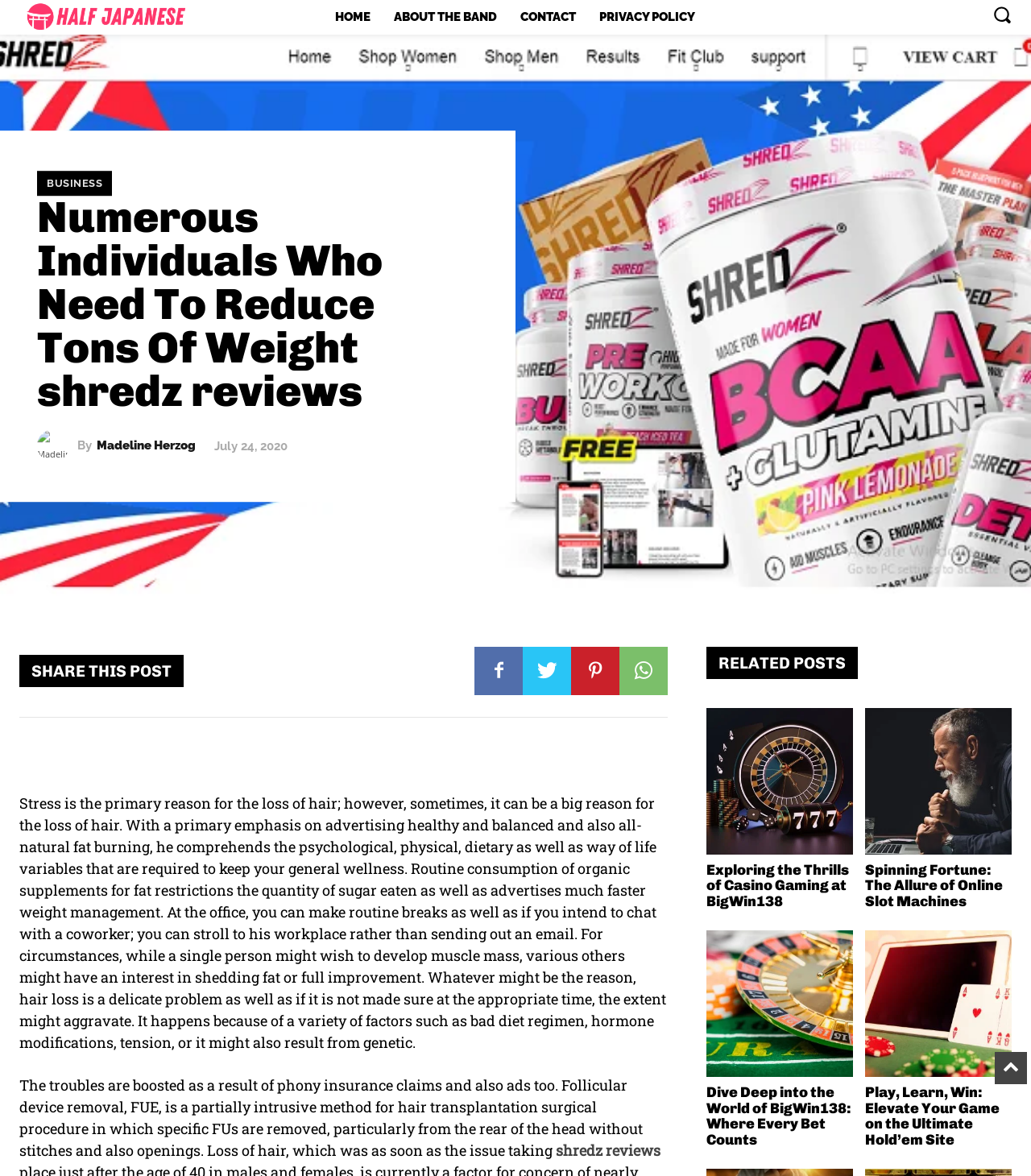Kindly provide the bounding box coordinates of the section you need to click on to fulfill the given instruction: "Search for something".

[0.962, 0.004, 0.981, 0.021]